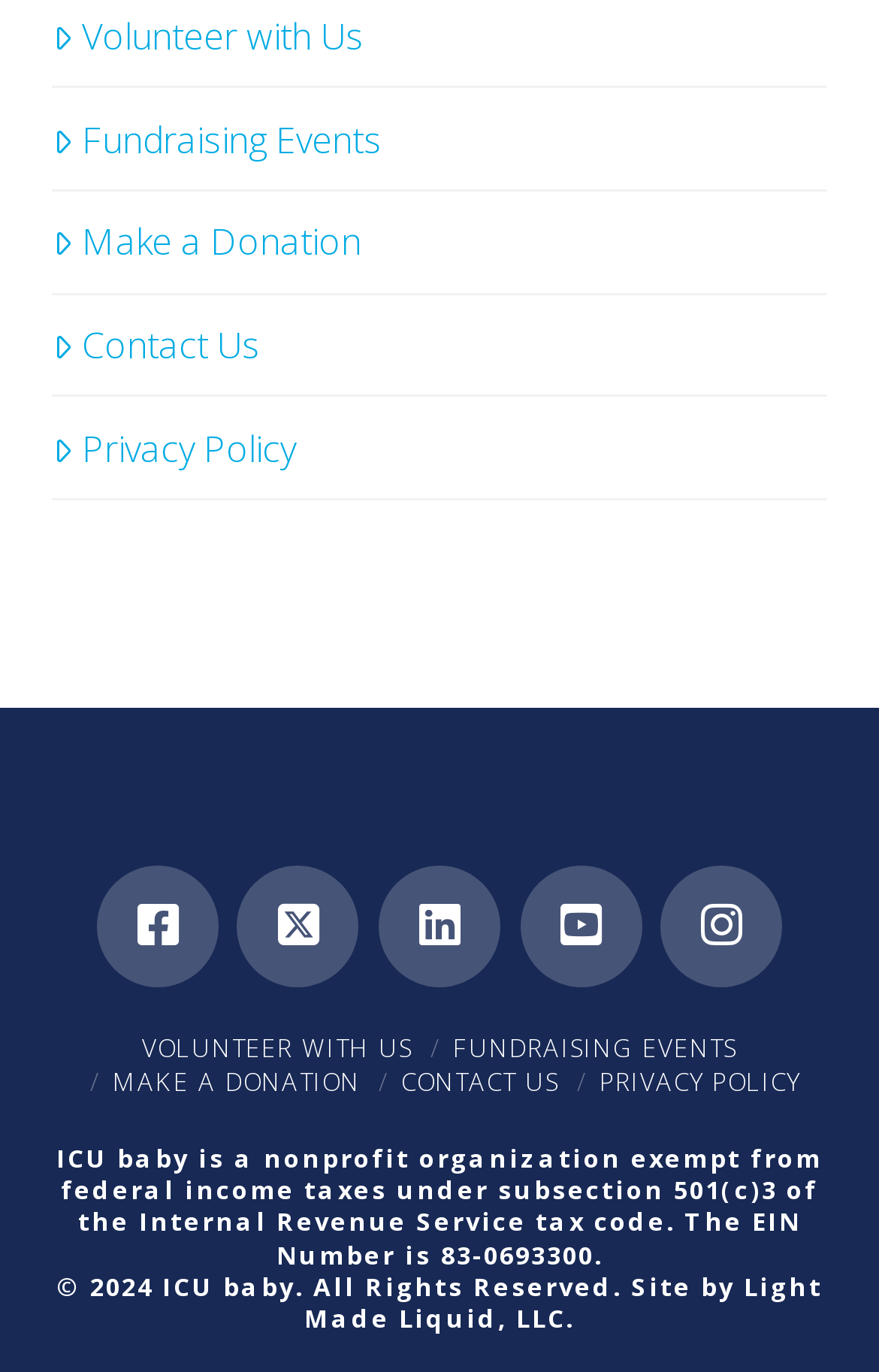Give the bounding box coordinates for the element described by: "Contact Us".

[0.456, 0.775, 0.636, 0.799]